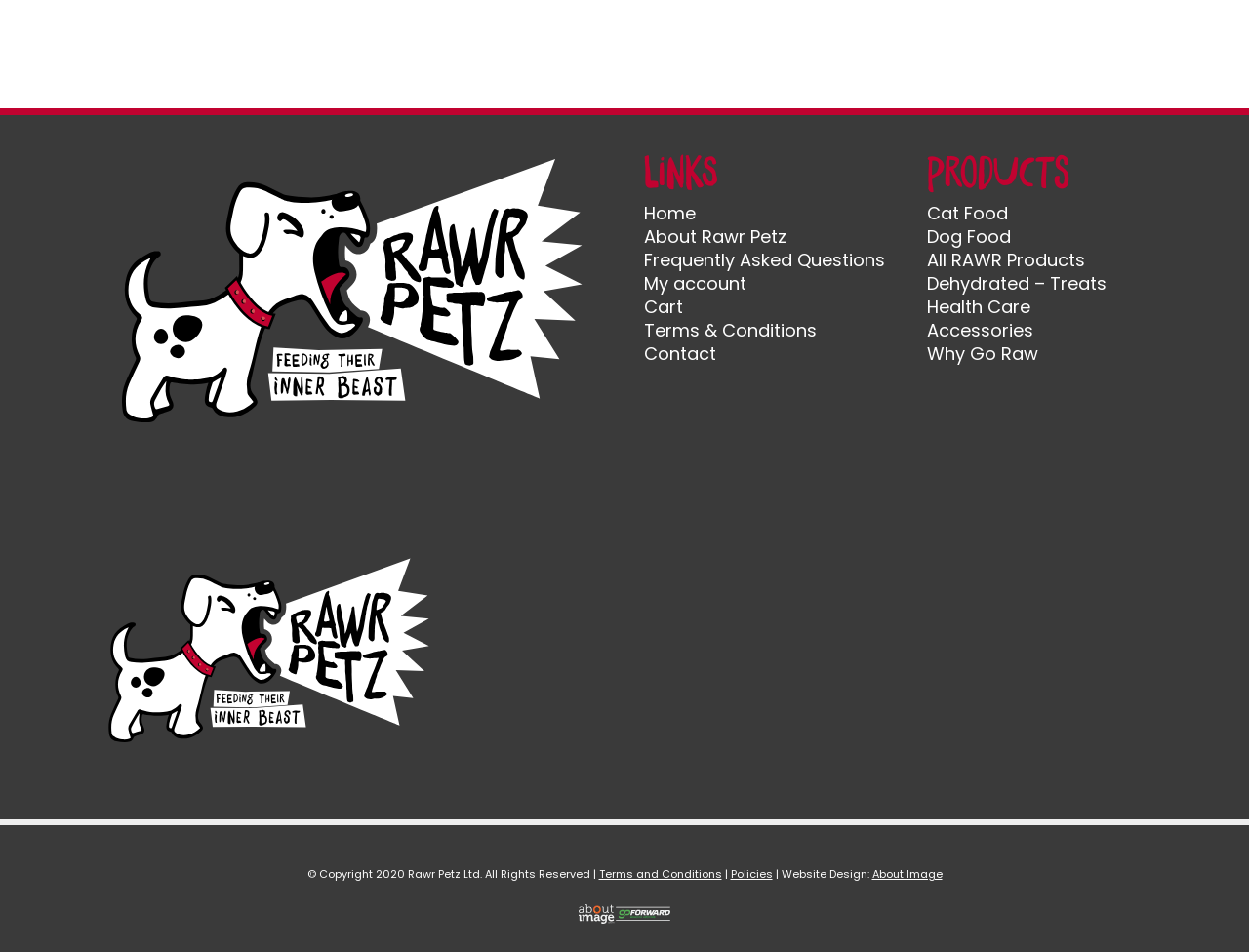Please give a concise answer to this question using a single word or phrase: 
How many main navigation sections are there?

2